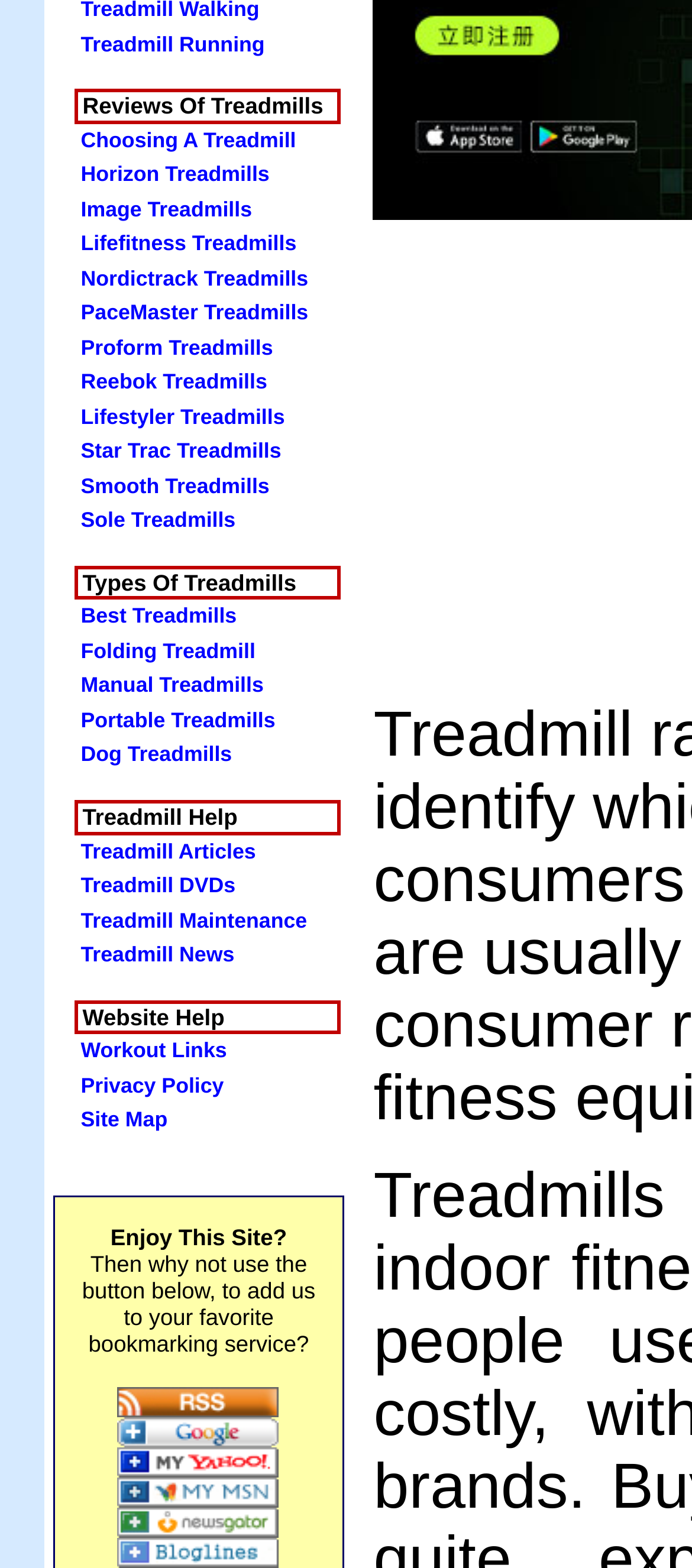Provide the bounding box coordinates for the UI element described in this sentence: "Dog Treadmills". The coordinates should be four float values between 0 and 1, i.e., [left, top, right, bottom].

[0.106, 0.471, 0.494, 0.493]